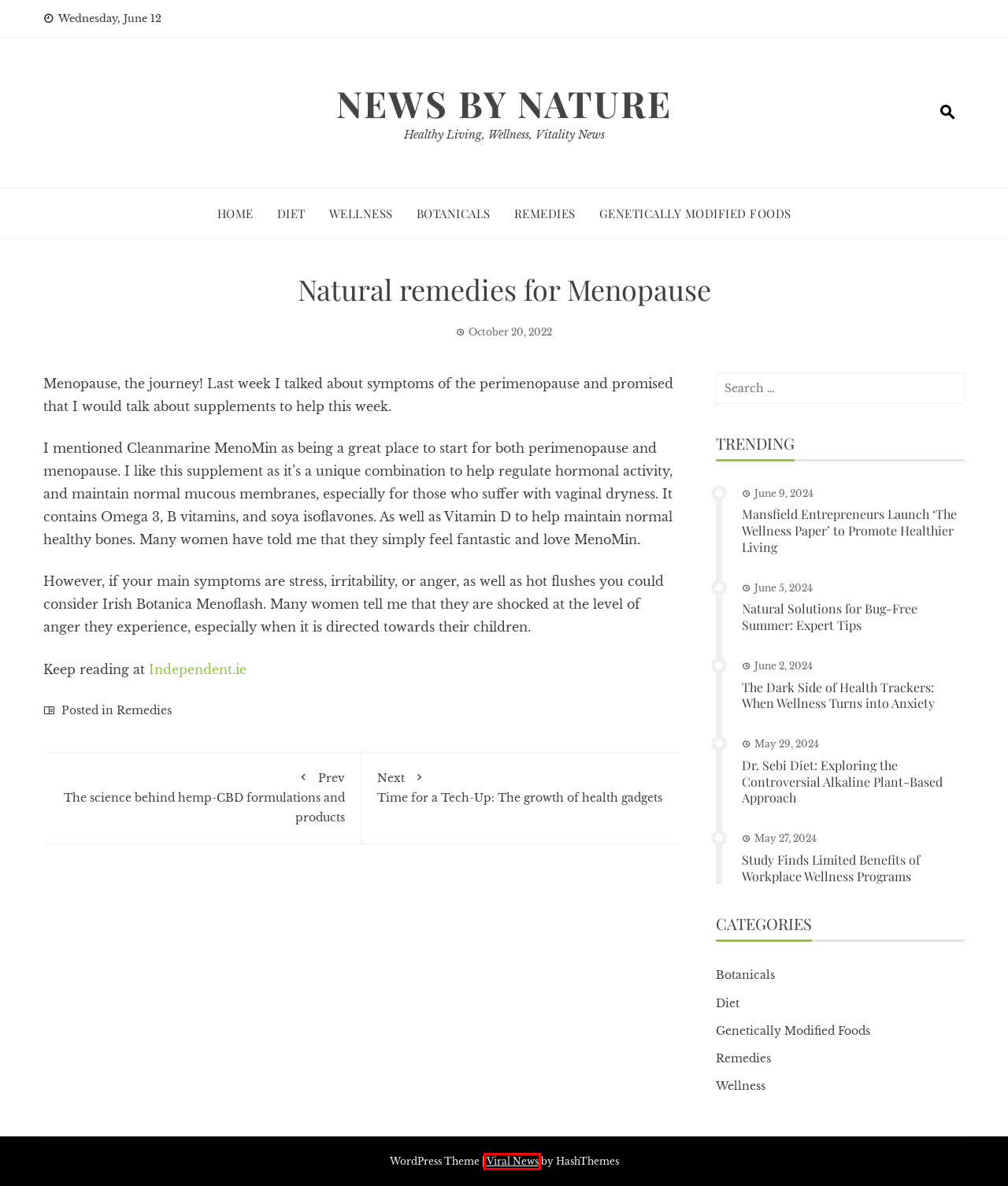You are looking at a screenshot of a webpage with a red bounding box around an element. Determine the best matching webpage description for the new webpage resulting from clicking the element in the red bounding box. Here are the descriptions:
A. Mansfield Entrepreneurs Launch ‘The Wellness Paper’ to Promote Healthier Living – News by Nature
B. Natural Solutions for Bug-Free Summer: Expert Tips – News by Nature
C. The science behind hemp-CBD formulations and products – News by Nature
D. Viral News - Free WordPress Magazine Style Theme
E. Study Finds Limited Benefits of Workplace Wellness Programs – News by Nature
F. Genetically Modified Foods – News by Nature
G. Time for a Tech-Up: The growth of health gadgets – News by Nature
H. Dr. Sebi Diet: Exploring the Controversial Alkaline Plant-Based Approach – News by Nature

D